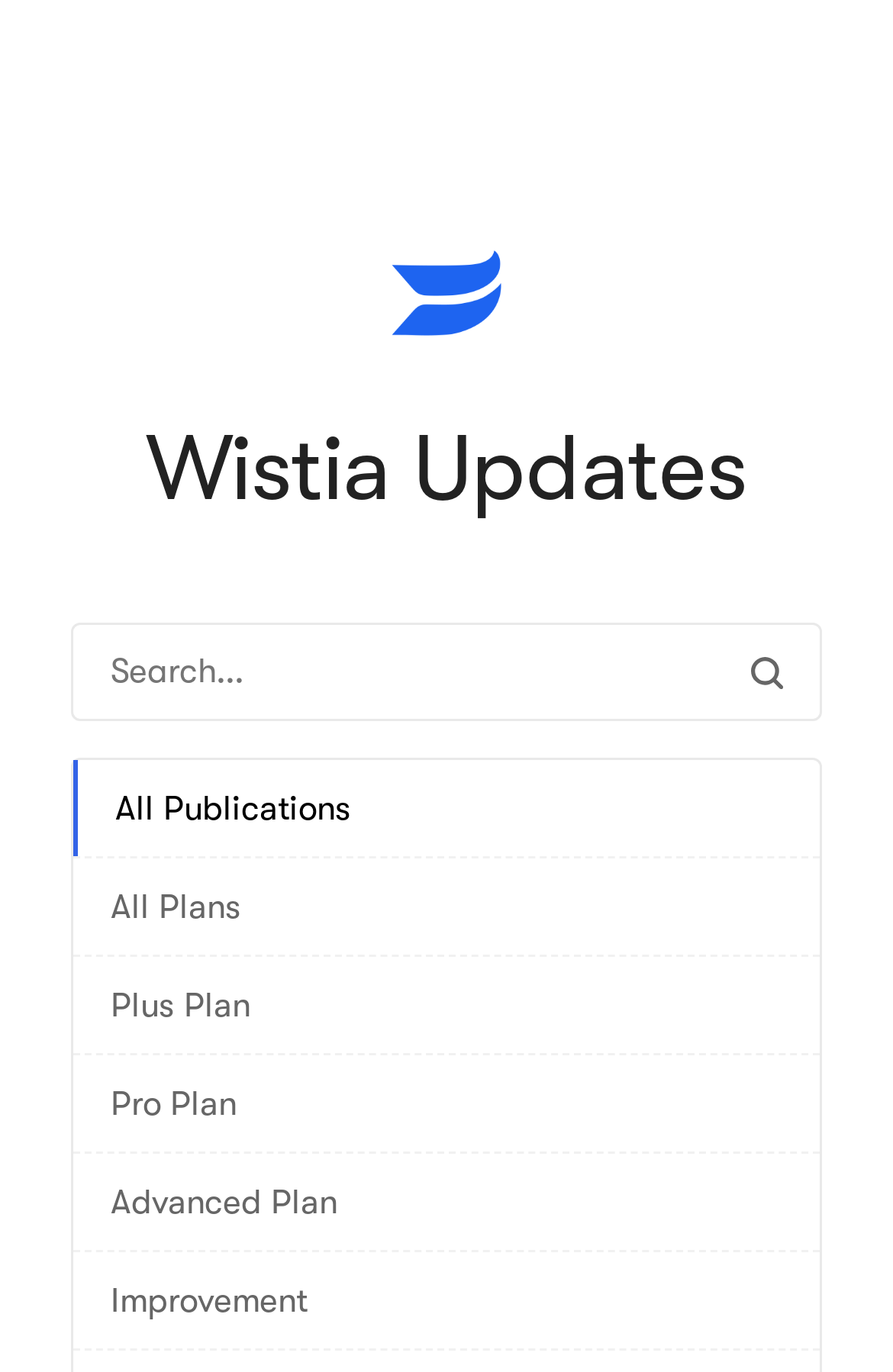Please locate the UI element described by "Improvement" and provide its bounding box coordinates.

[0.083, 0.913, 0.917, 0.983]